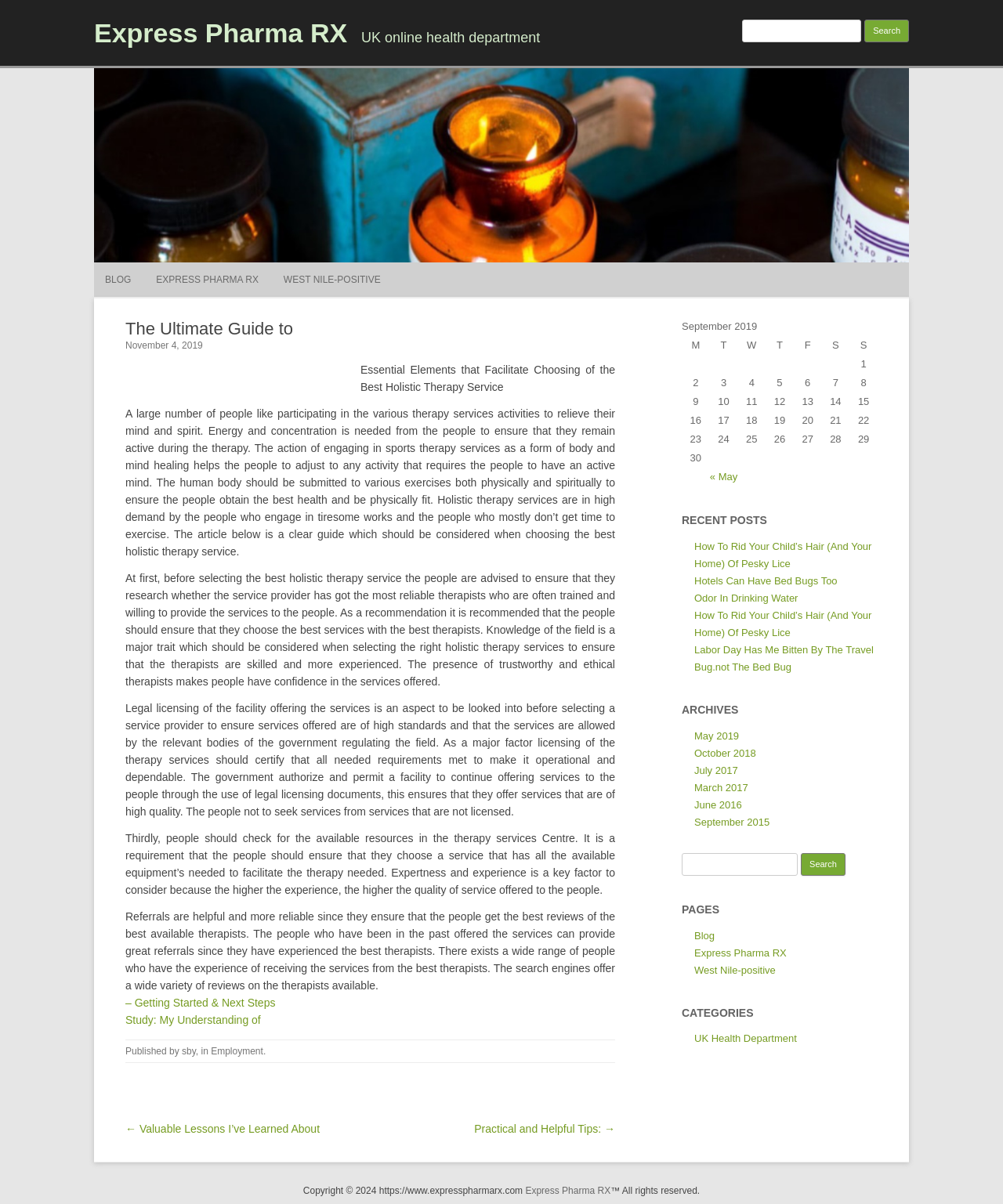Identify the bounding box coordinates of the clickable section necessary to follow the following instruction: "Read the article 'The Ultimate Guide to'". The coordinates should be presented as four float numbers from 0 to 1, i.e., [left, top, right, bottom].

[0.125, 0.265, 0.613, 0.282]